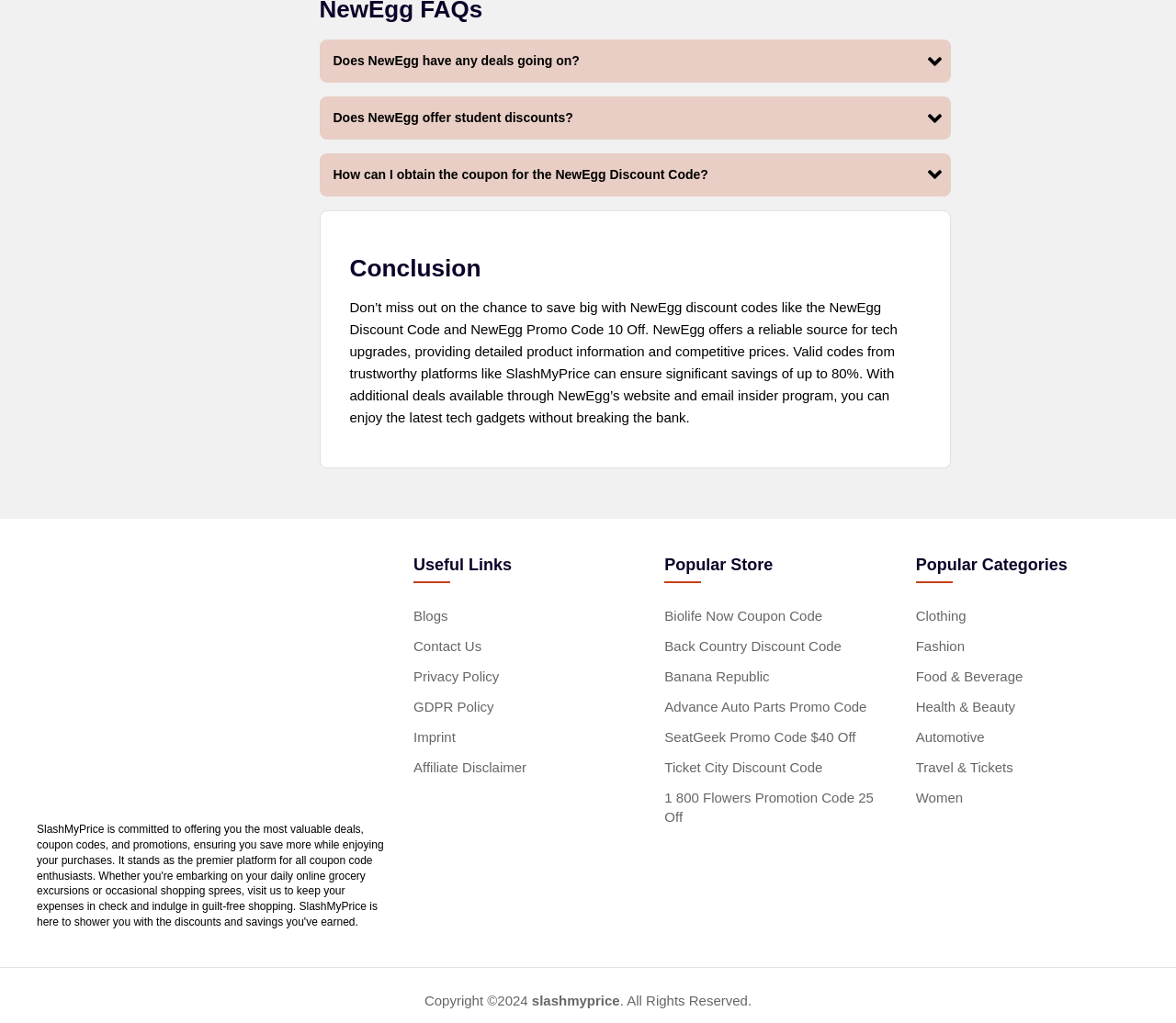Given the element description Health & Beauty, identify the bounding box coordinates for the UI element on the webpage screenshot. The format should be (top-left x, top-left y, bottom-right x, bottom-right y), with values between 0 and 1.

[0.779, 0.683, 0.863, 0.698]